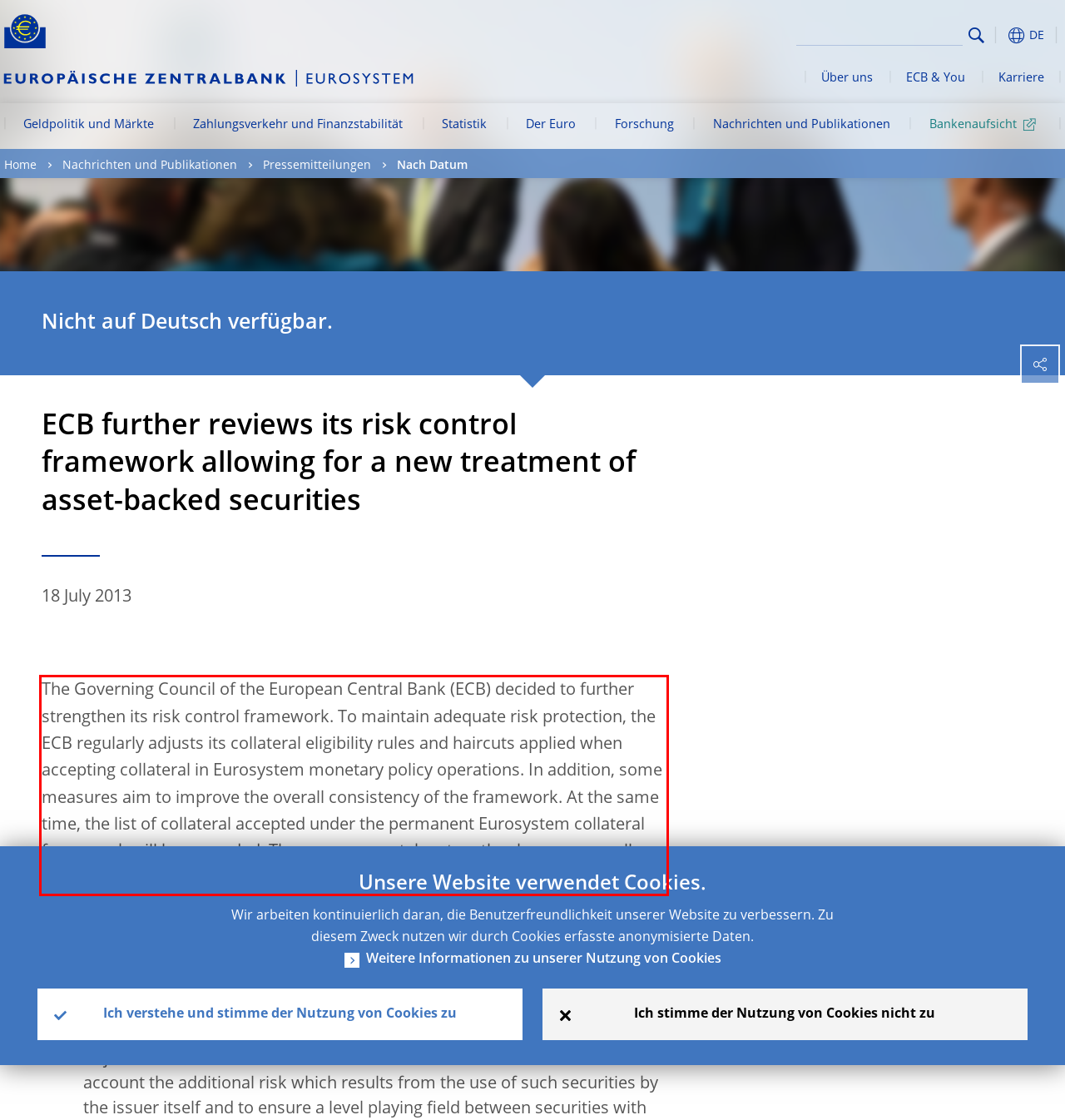You are presented with a screenshot containing a red rectangle. Extract the text found inside this red bounding box.

The Governing Council of the European Central Bank (ECB) decided to further strengthen its risk control framework. To maintain adequate risk protection, the ECB regularly adjusts its collateral eligibility rules and haircuts applied when accepting collateral in Eurosystem monetary policy operations. In addition, some measures aim to improve the overall consistency of the framework. At the same time, the list of collateral accepted under the permanent Eurosystem collateral framework will be expanded. These measures taken together have an overall neutral effect on the amount of collateral available.